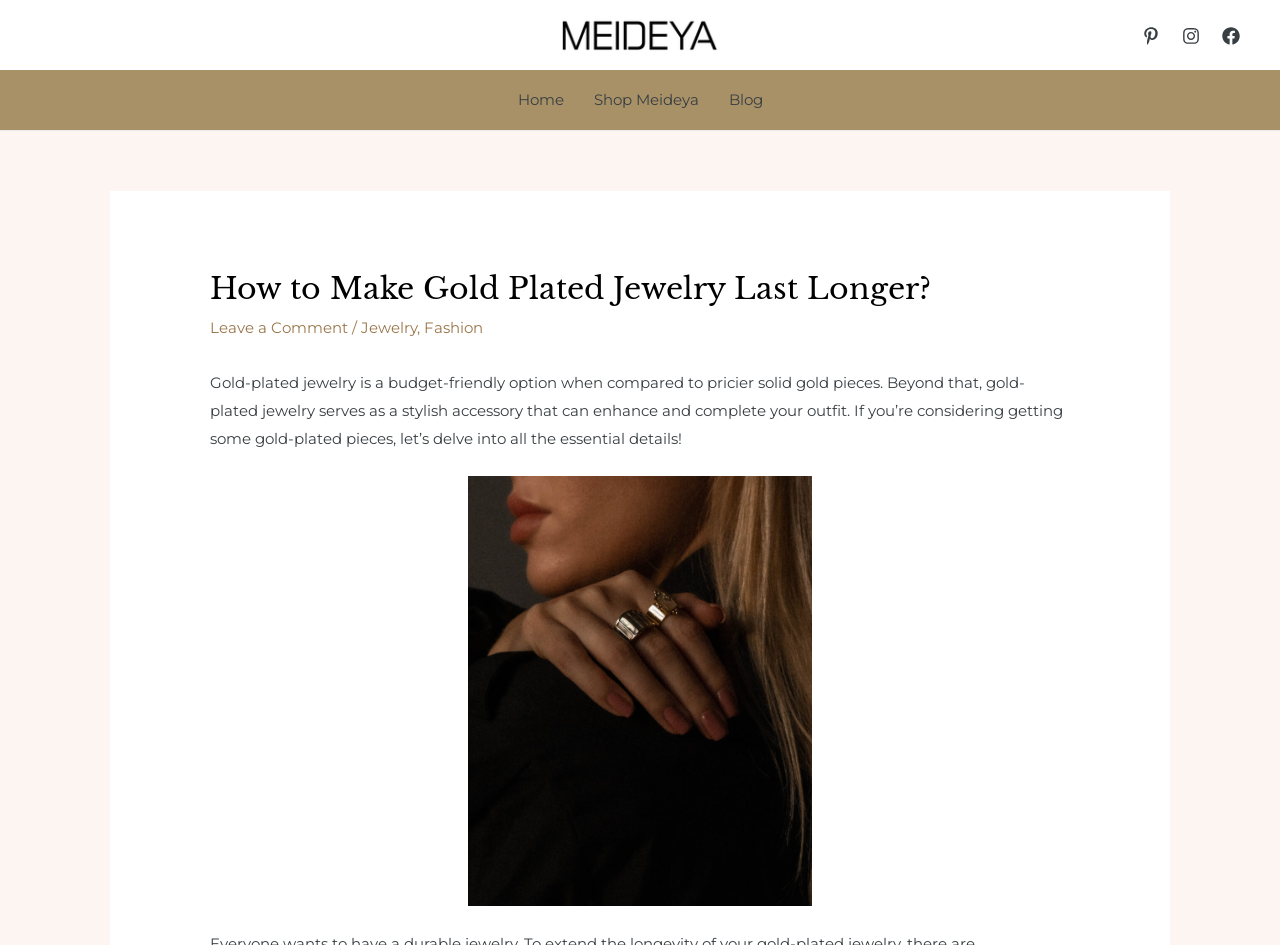Identify the bounding box of the UI component described as: "Shop Meideya".

[0.452, 0.074, 0.557, 0.138]